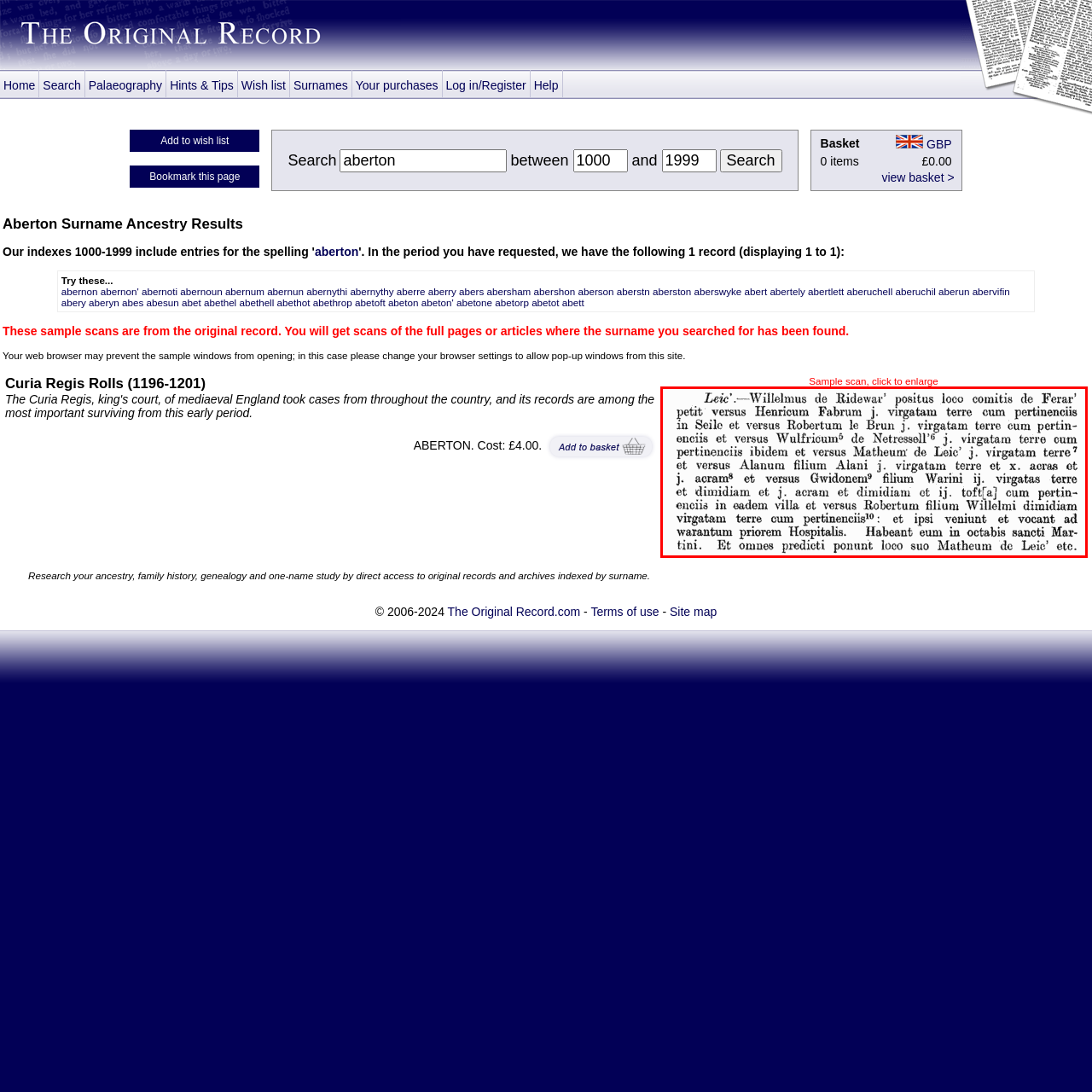What is the document related to?  
Look closely at the image marked by the red border and give a detailed response rooted in the visual details found within the image.

The document is likely a record or excerpt related to land ownership and lineage, centered around the names 'Willelmus de Ridewar' and 'Mathæum de Leic', indicating a legal or genealogical context from possibly medieval England.